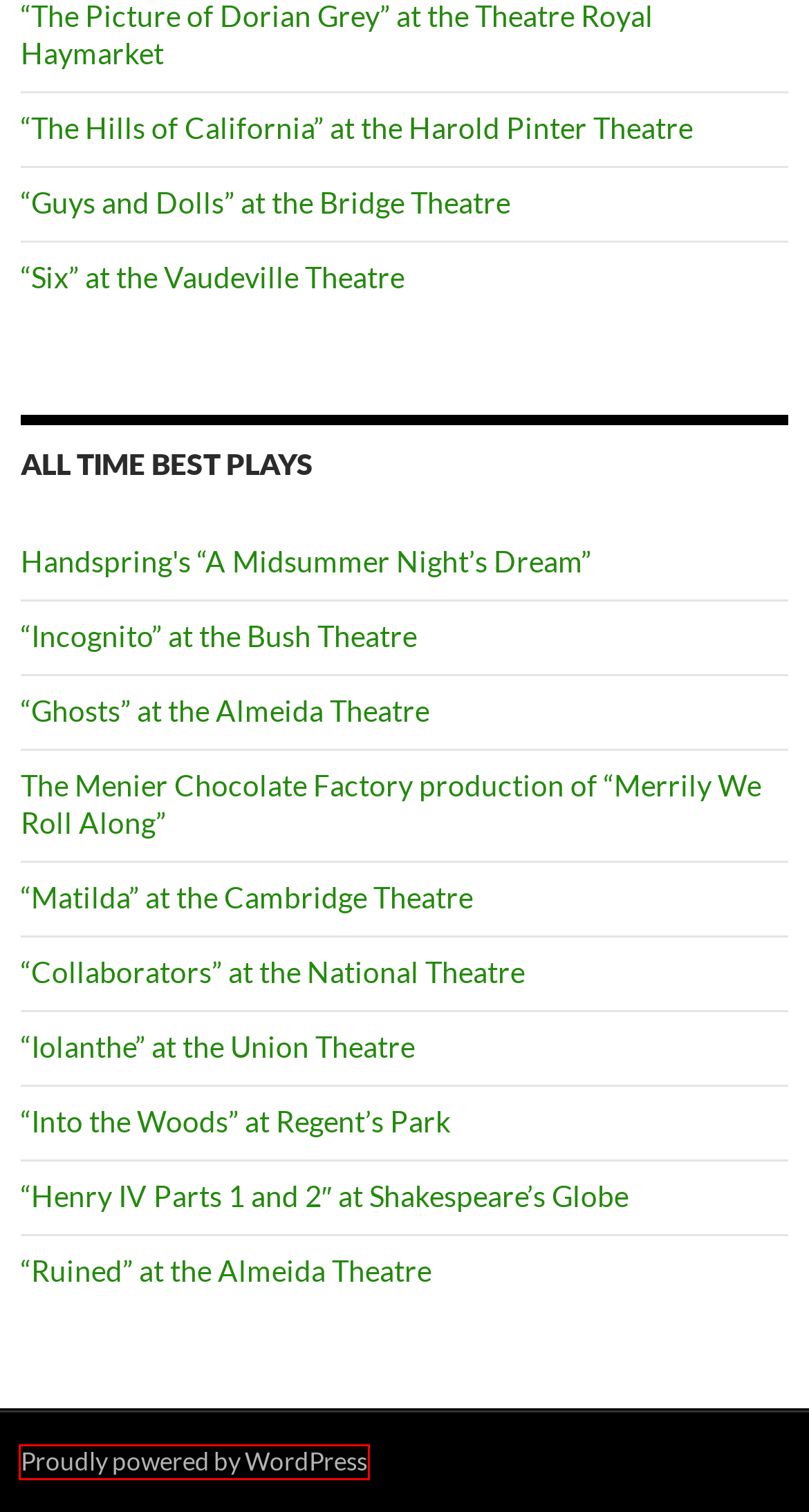Review the screenshot of a webpage which includes a red bounding box around an element. Select the description that best fits the new webpage once the element in the bounding box is clicked. Here are the candidates:
A. Blog Tool, Publishing Platform, and CMS – WordPress.org
B. "Iolanthe" at the Union Theatre - Theatre reviews by Edward Lukes
C. "Collaborators" at the National Theatre - Theatre reviews by Edward Lukes
D. “Six” at the Vaudeville Theatre - Theatre reviews by Edward Lukes
E. "Merrily We Roll Along" at the Harold Pinter Theatre - Theatre reviews by Edward Lukes
F. “The Hills of California” at the Harold Pinter Theatre - Theatre reviews by Edward Lukes
G. "A Midsummer Night’s Dream" at the Barbican - Theatre reviews by Edward Lukes
H. "Into the Woods" at Regent’s Park Open Air Theatre - Theatre reviews by Edward Lukes

A